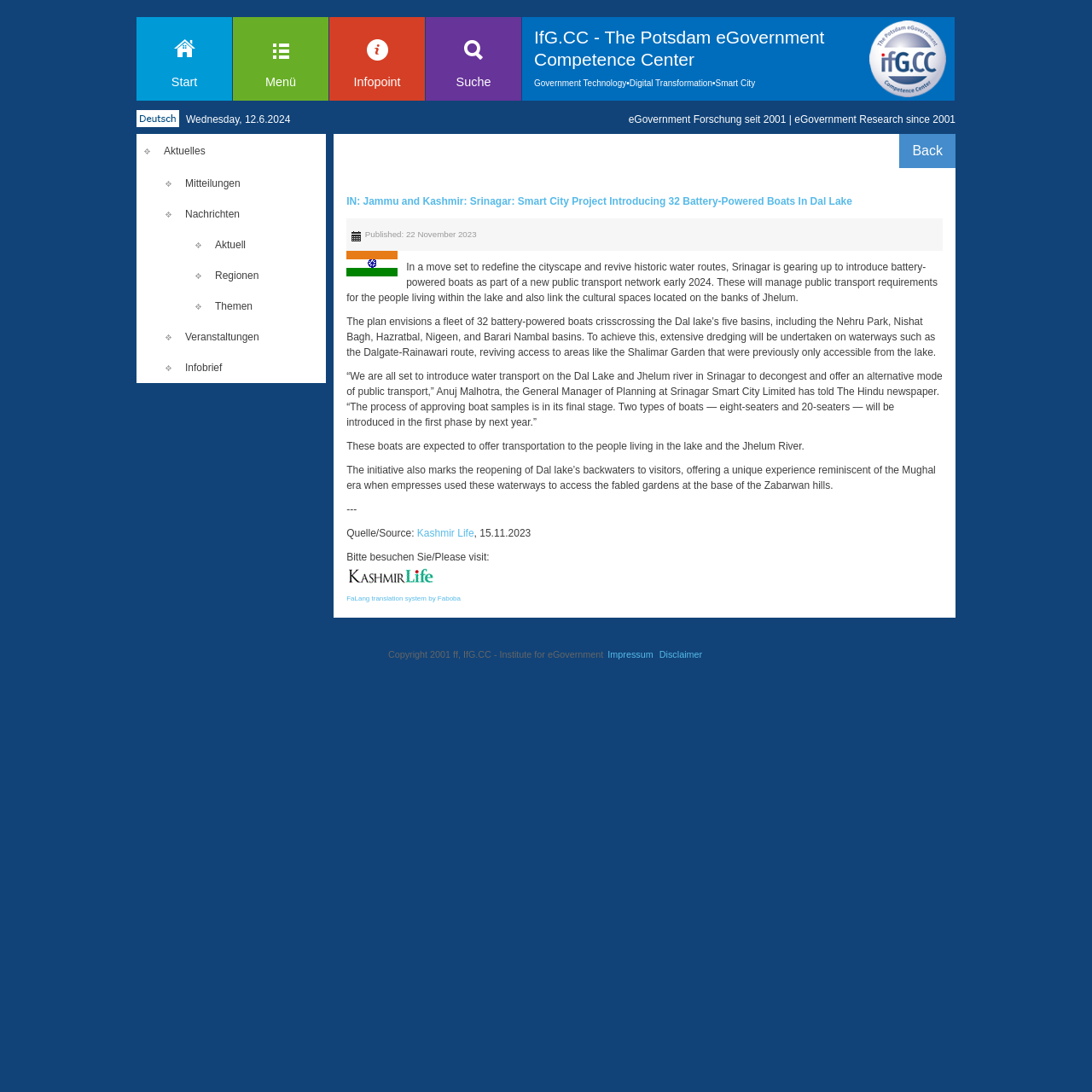Determine the bounding box coordinates of the clickable element to complete this instruction: "Read more about the Smart City Project". Provide the coordinates in the format of four float numbers between 0 and 1, [left, top, right, bottom].

[0.317, 0.179, 0.78, 0.19]